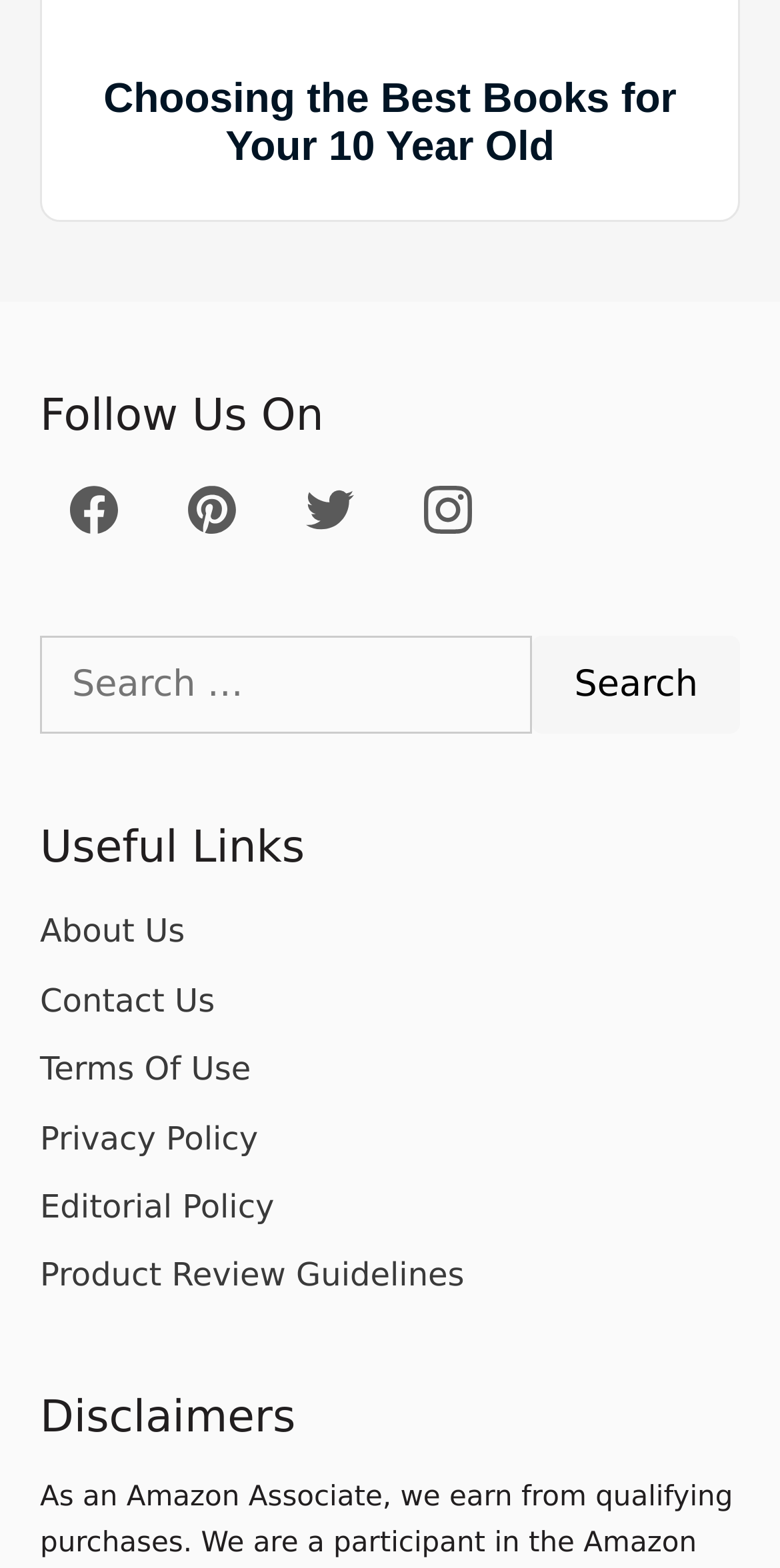What is the topic of the link at the top of the page?
Look at the screenshot and give a one-word or phrase answer.

Choosing the Best Books for Your 10 Year Old